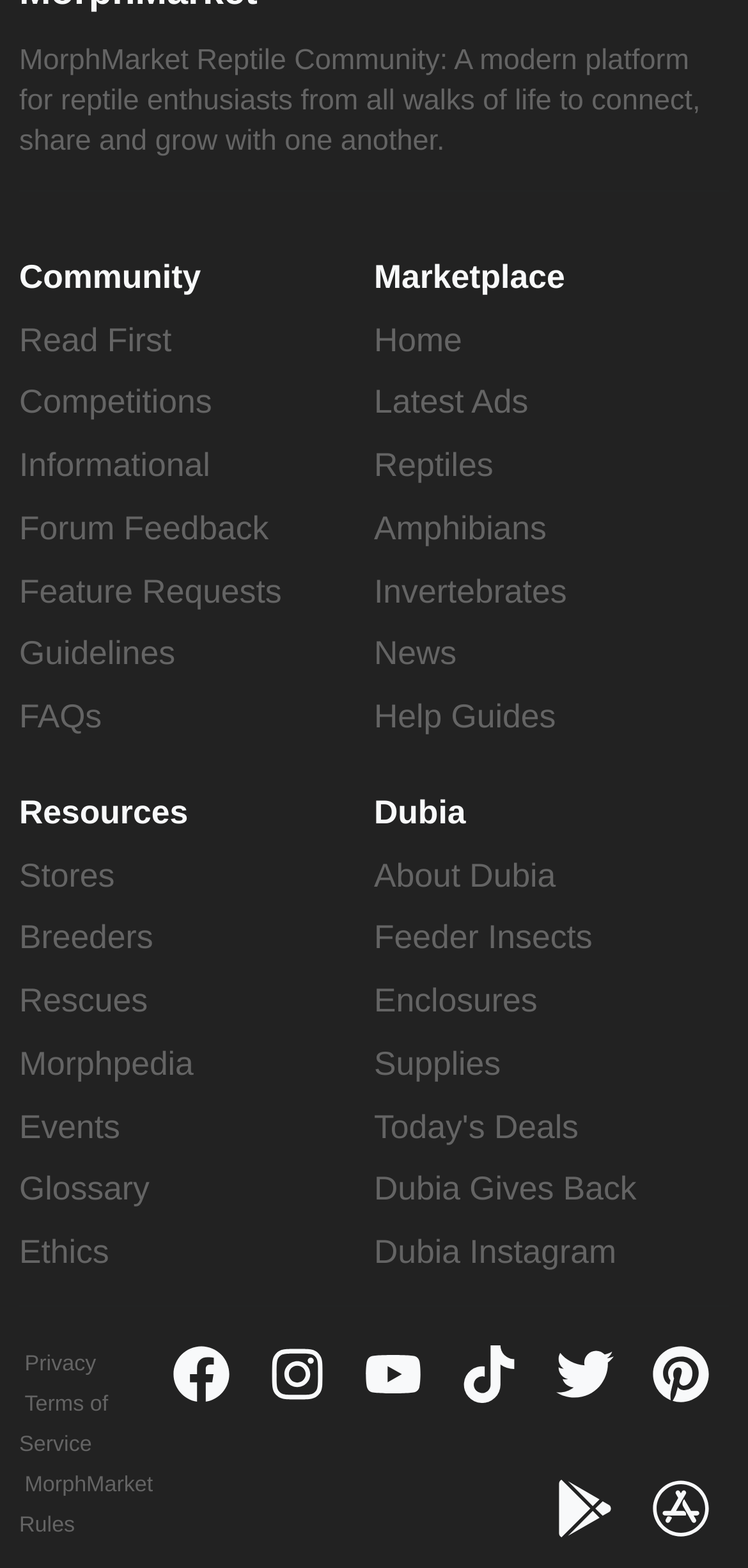Find the bounding box coordinates of the element's region that should be clicked in order to follow the given instruction: "Learn about Dubia". The coordinates should consist of four float numbers between 0 and 1, i.e., [left, top, right, bottom].

[0.5, 0.546, 0.743, 0.57]